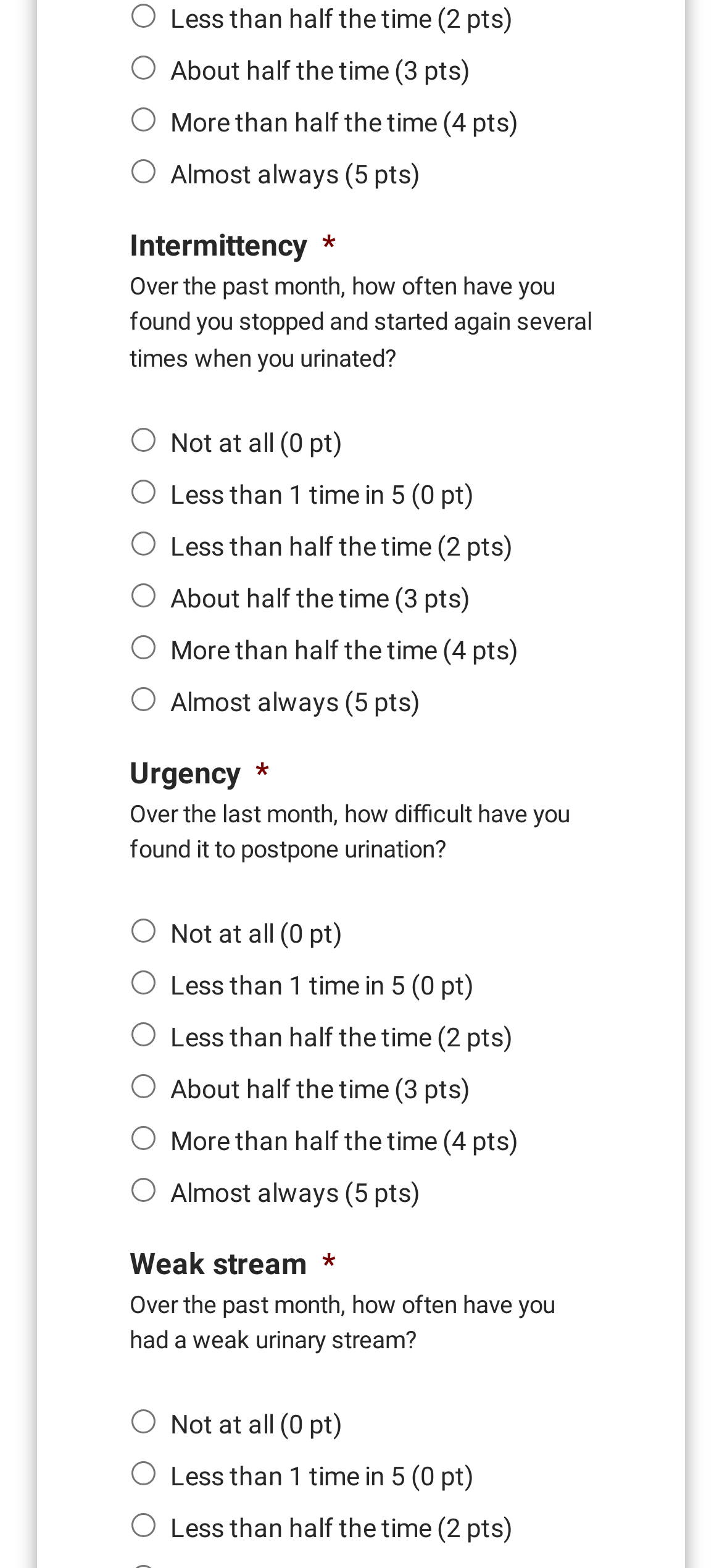Please specify the bounding box coordinates of the clickable region to carry out the following instruction: "Select 'Less than half the time' for intermittency". The coordinates should be four float numbers between 0 and 1, in the format [left, top, right, bottom].

[0.182, 0.003, 0.215, 0.018]